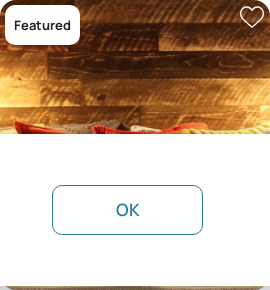Please provide a comprehensive response to the question based on the details in the image: What is the purpose of the 'OK' button?

The 'OK' button in the foreground invites user interaction, suggesting that its purpose is to confirm or accept something, possibly related to the featured rental property.